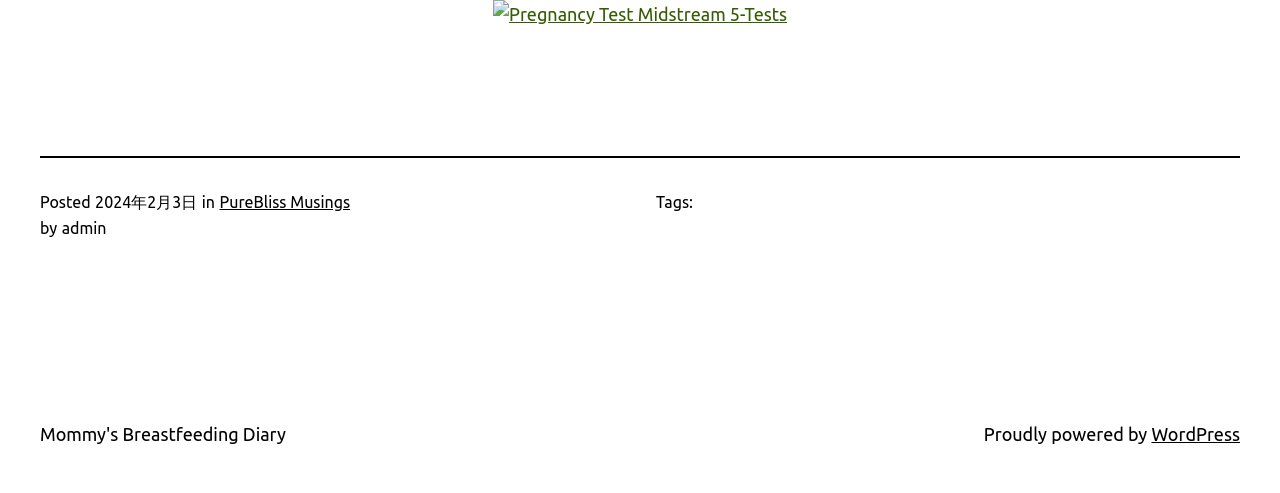Using the image as a reference, answer the following question in as much detail as possible:
What platform is the blog powered by?

The platform that the blog is powered by can be found by looking at the link element with the text 'WordPress' which is a child of the contentinfo element, indicating that the blog is powered by WordPress.